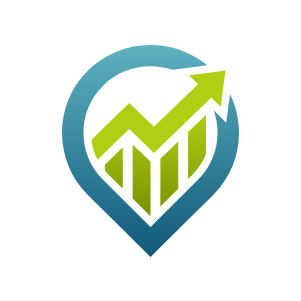Analyze the image and describe all key details you can observe.

The image features a stylized logo representing economic growth and recovery. It showcases a circular design with a gradient from teal to blue, encapsulating an upward arrow intertwined with a bar graph illustration in a vibrant green hue. This emblem conveys a sense of progress and optimism, likely associated with initiatives aimed at revitalizing economies or supporting business development. The logo is indicative of elements related to economic recovery, which aligns with the overarching theme of the webpage dedicated to Doug Hederman, a leader in the printing industry and advocate for business growth in Mississippi.